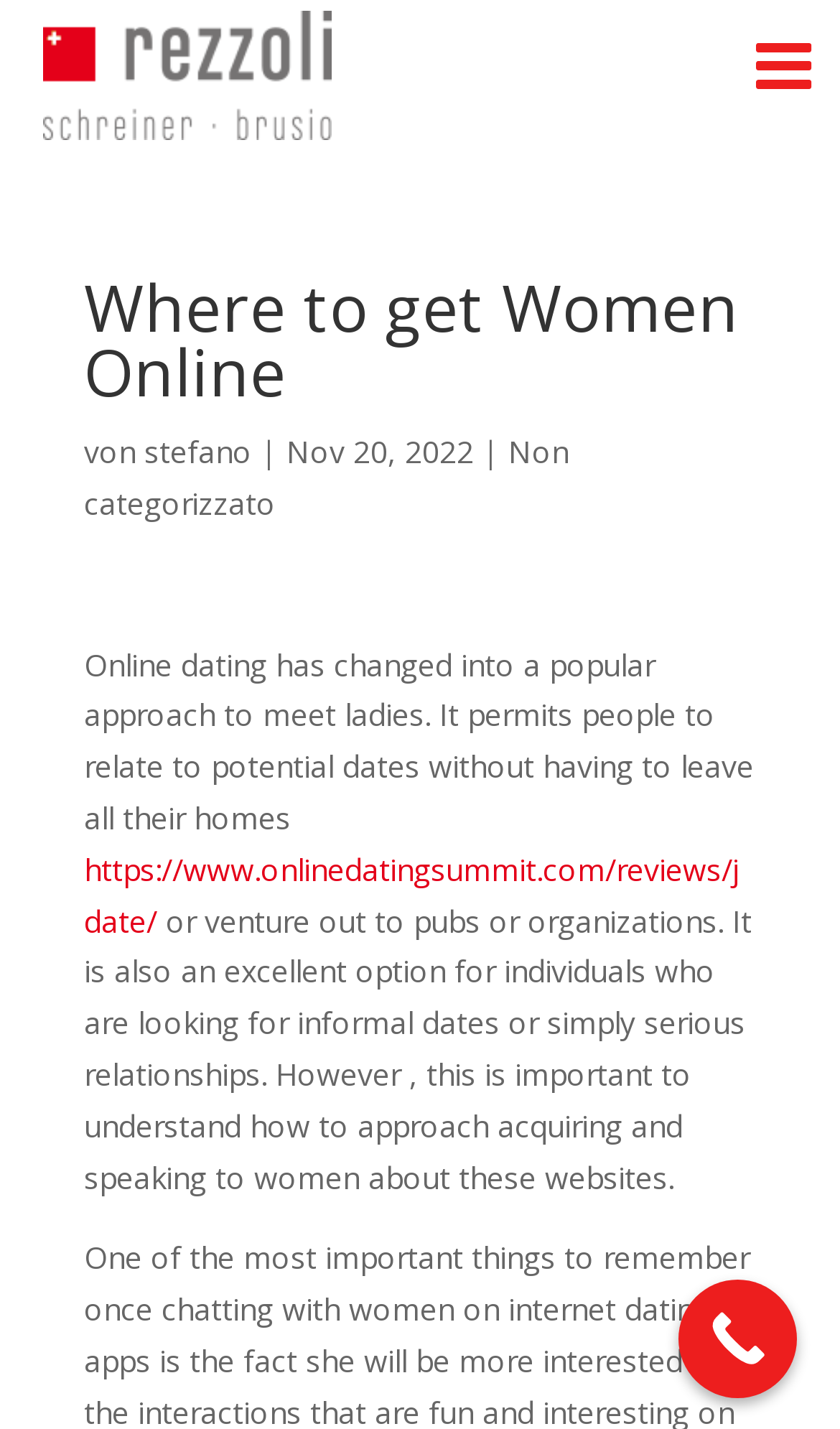Predict the bounding box of the UI element based on this description: "alt="Rezzoli Brusio"".

[0.051, 0.075, 0.396, 0.104]